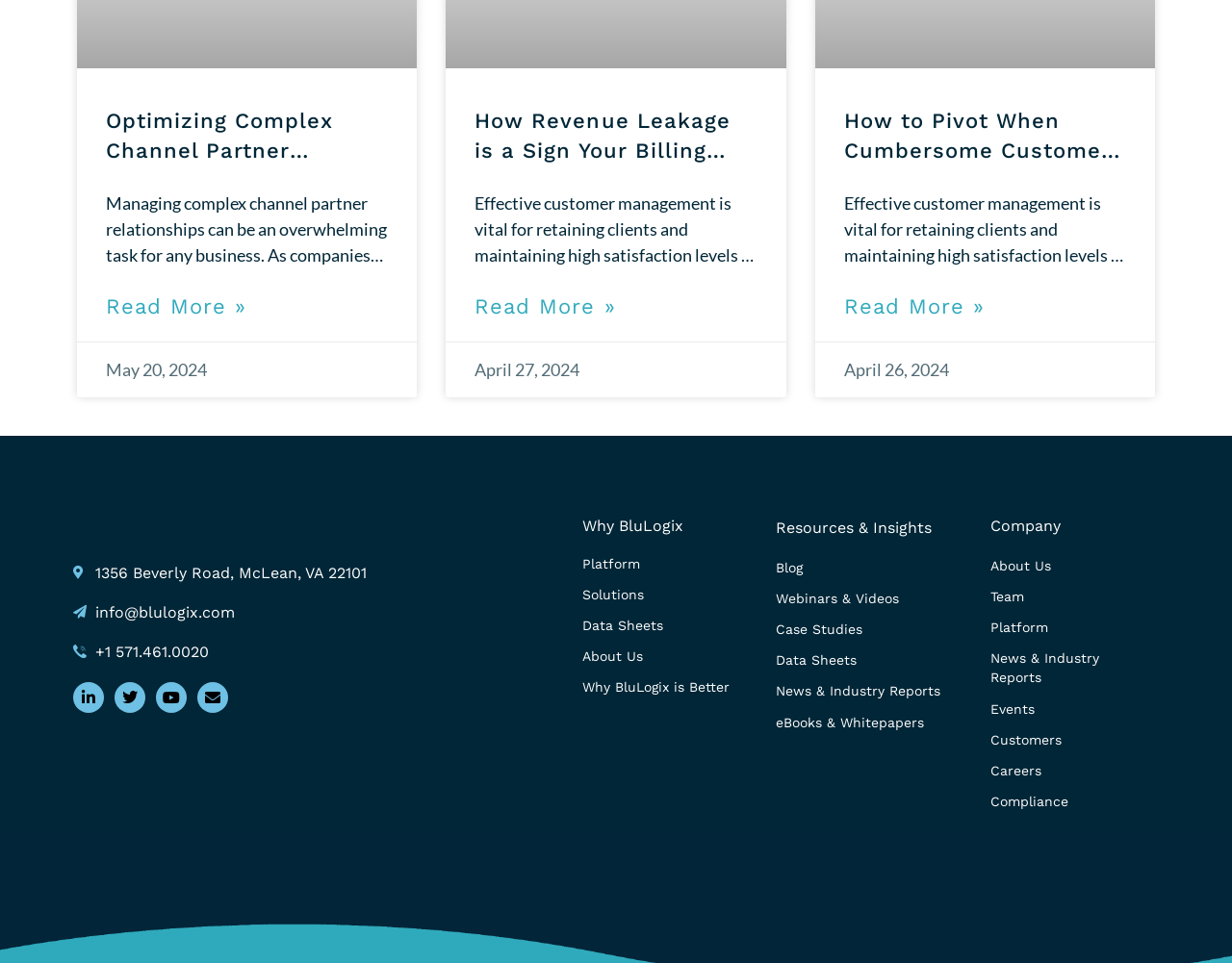Based on the image, provide a detailed and complete answer to the question: 
What is the title of the second article?

I found the title of the second article by looking at the heading element with the content 'How Revenue Leakage is a Sign Your Billing Processes Aren’t Scaling' which is located below the first article.